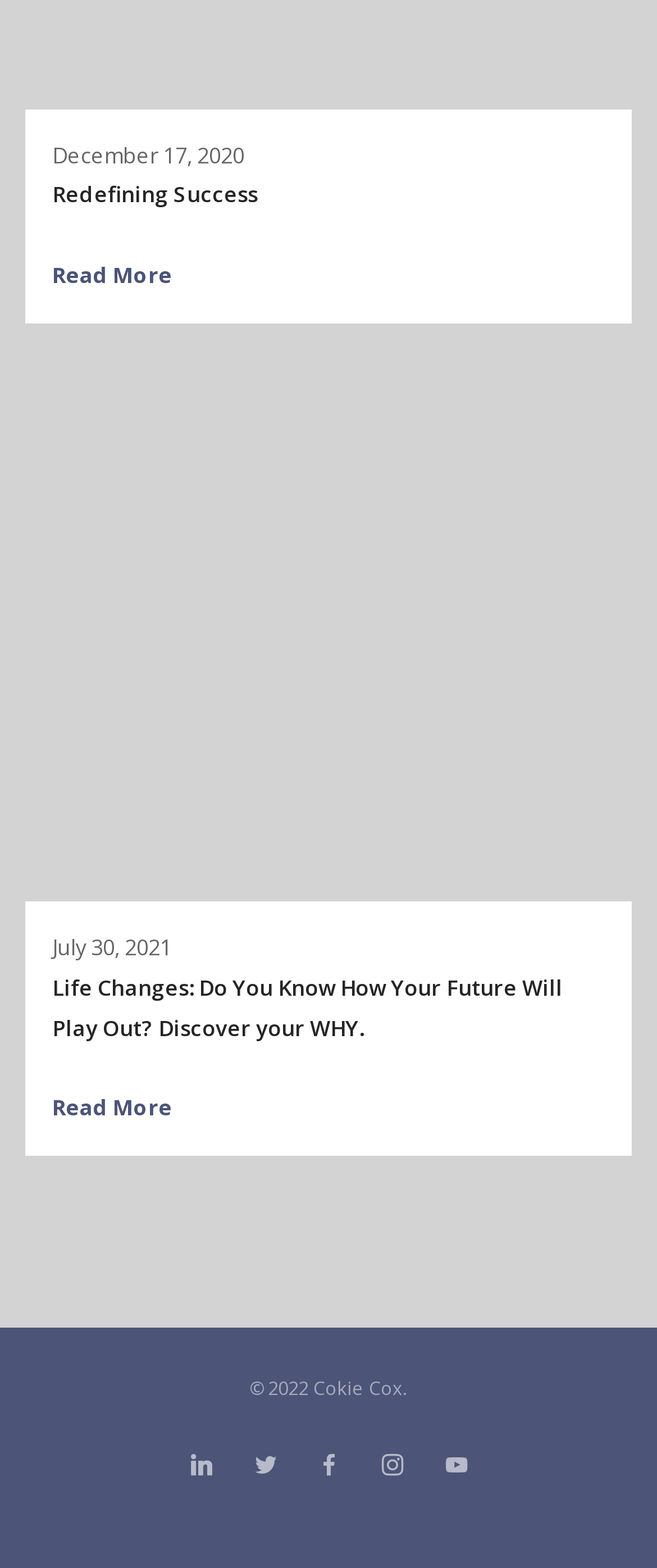Calculate the bounding box coordinates of the UI element given the description: "title="Cokie Cox Linkedin Page"".

[0.288, 0.925, 0.324, 0.945]